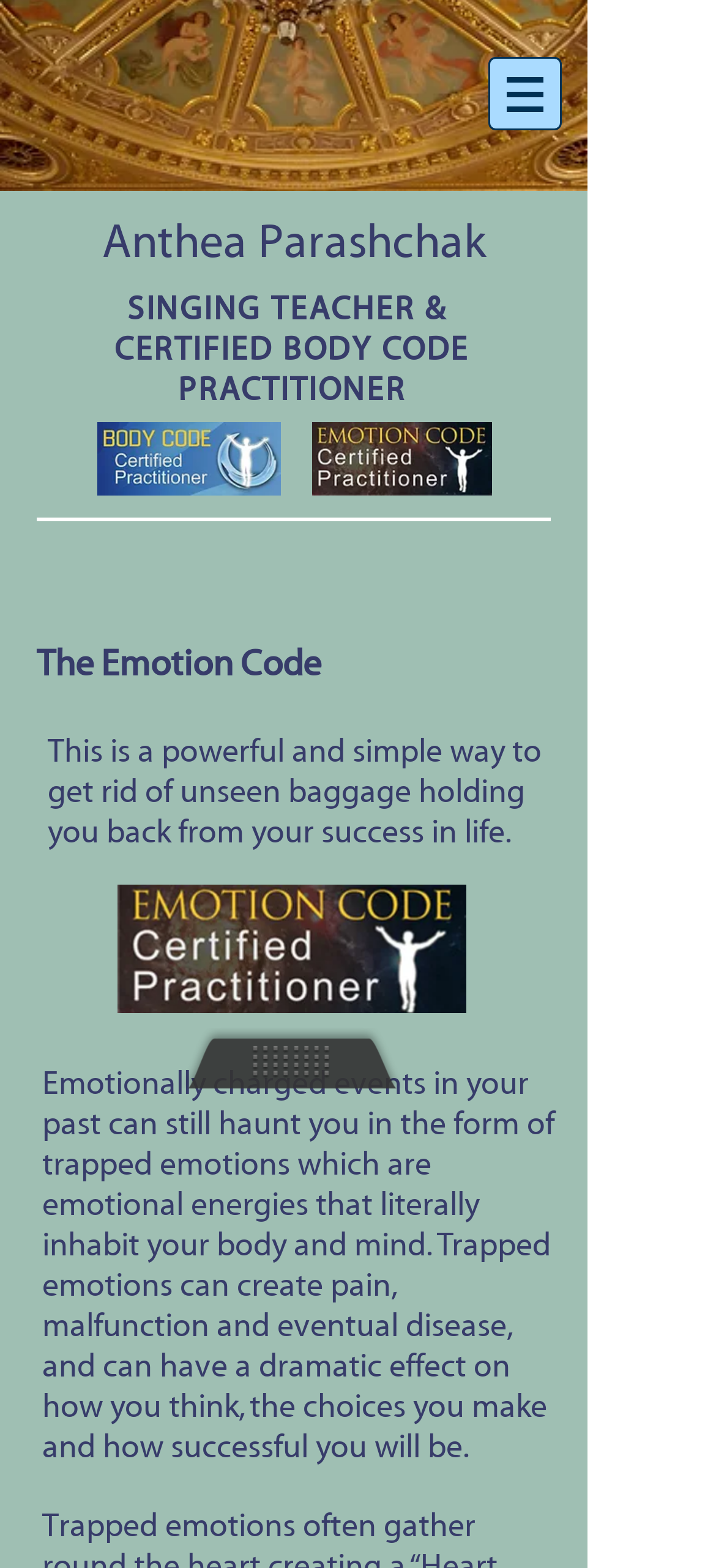Is the navigation menu expanded?
Please give a detailed and elaborate answer to the question.

I checked the button element with hasPopup: menu and found that its expanded property is set to False, indicating that the navigation menu is not expanded.